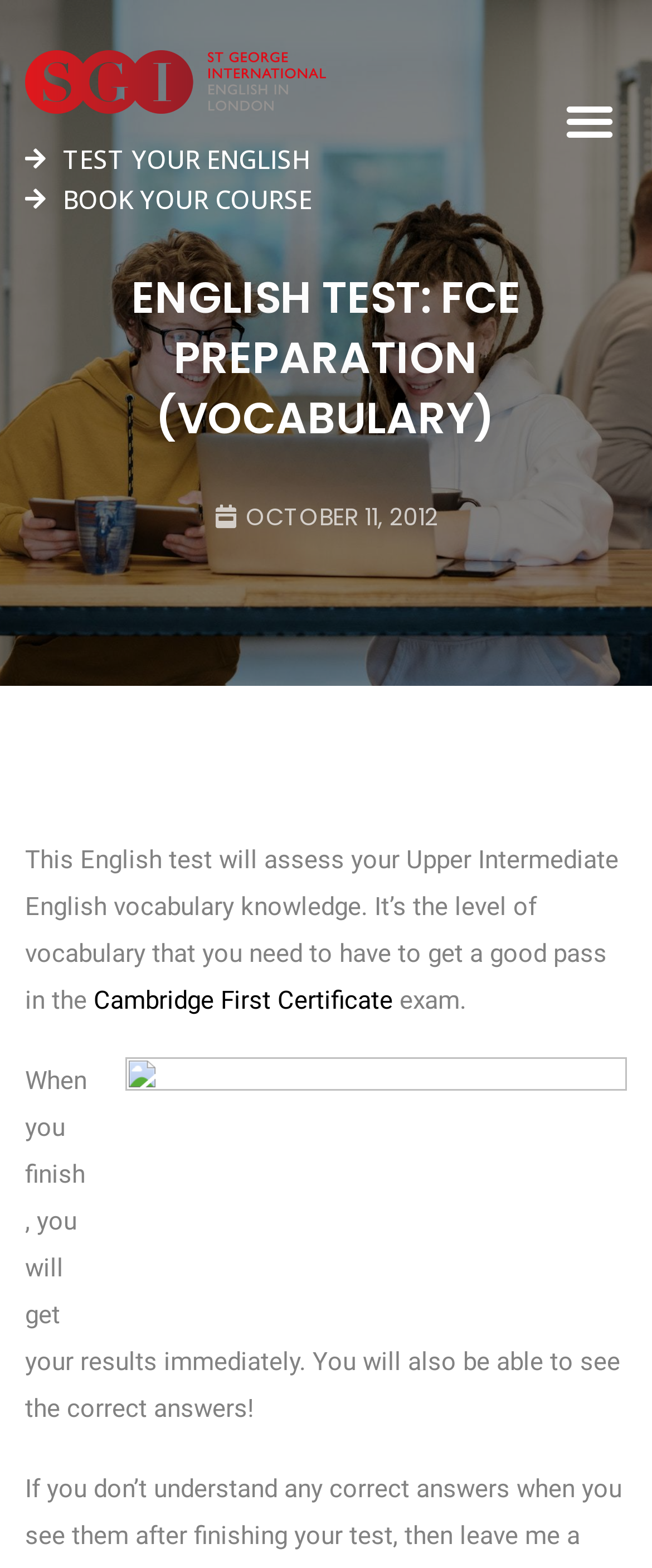Find the main header of the webpage and produce its text content.

ENGLISH TEST: FCE PREPARATION (VOCABULARY)